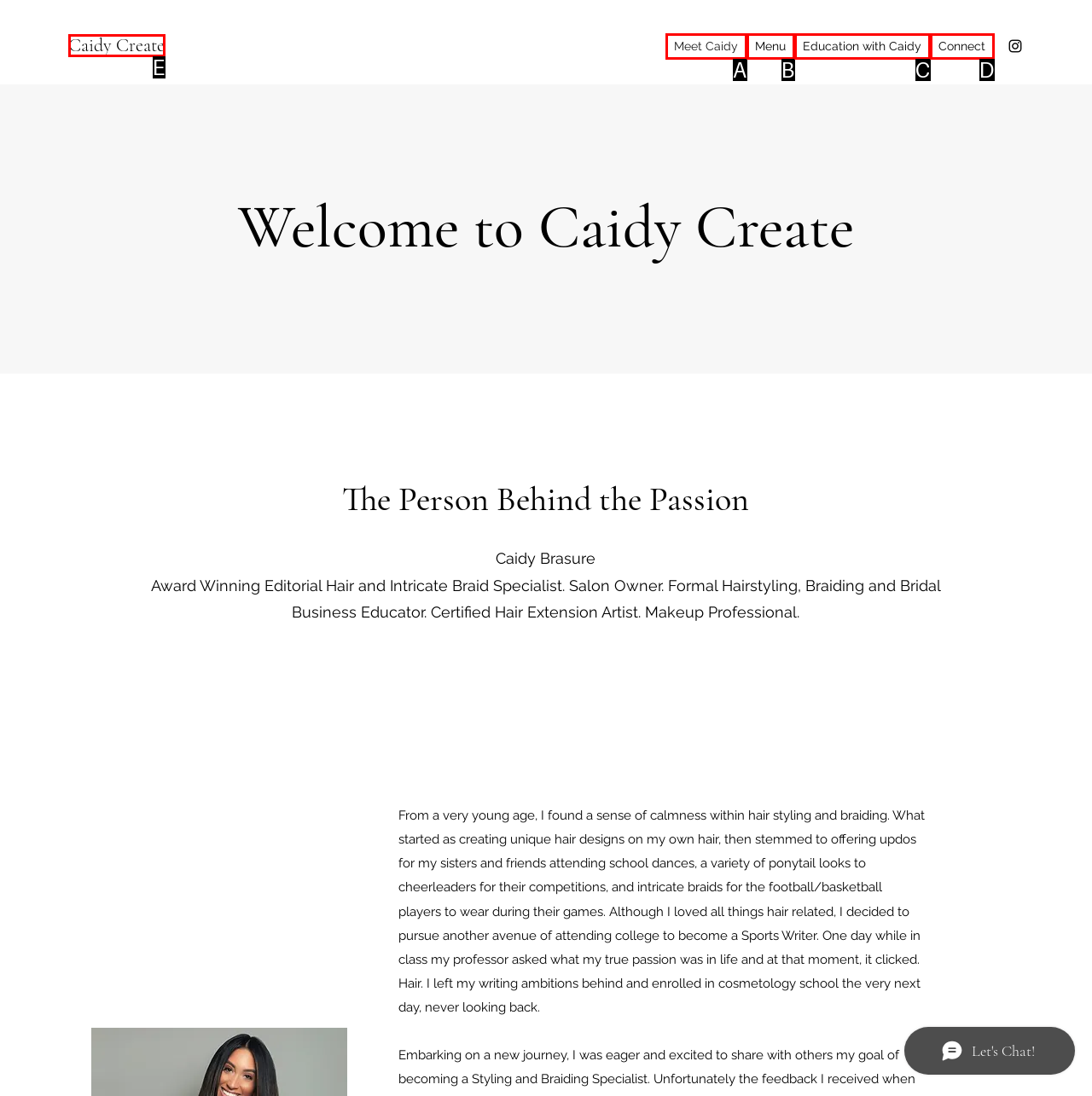Identify the option that corresponds to the description: Meet Caidy. Provide only the letter of the option directly.

A